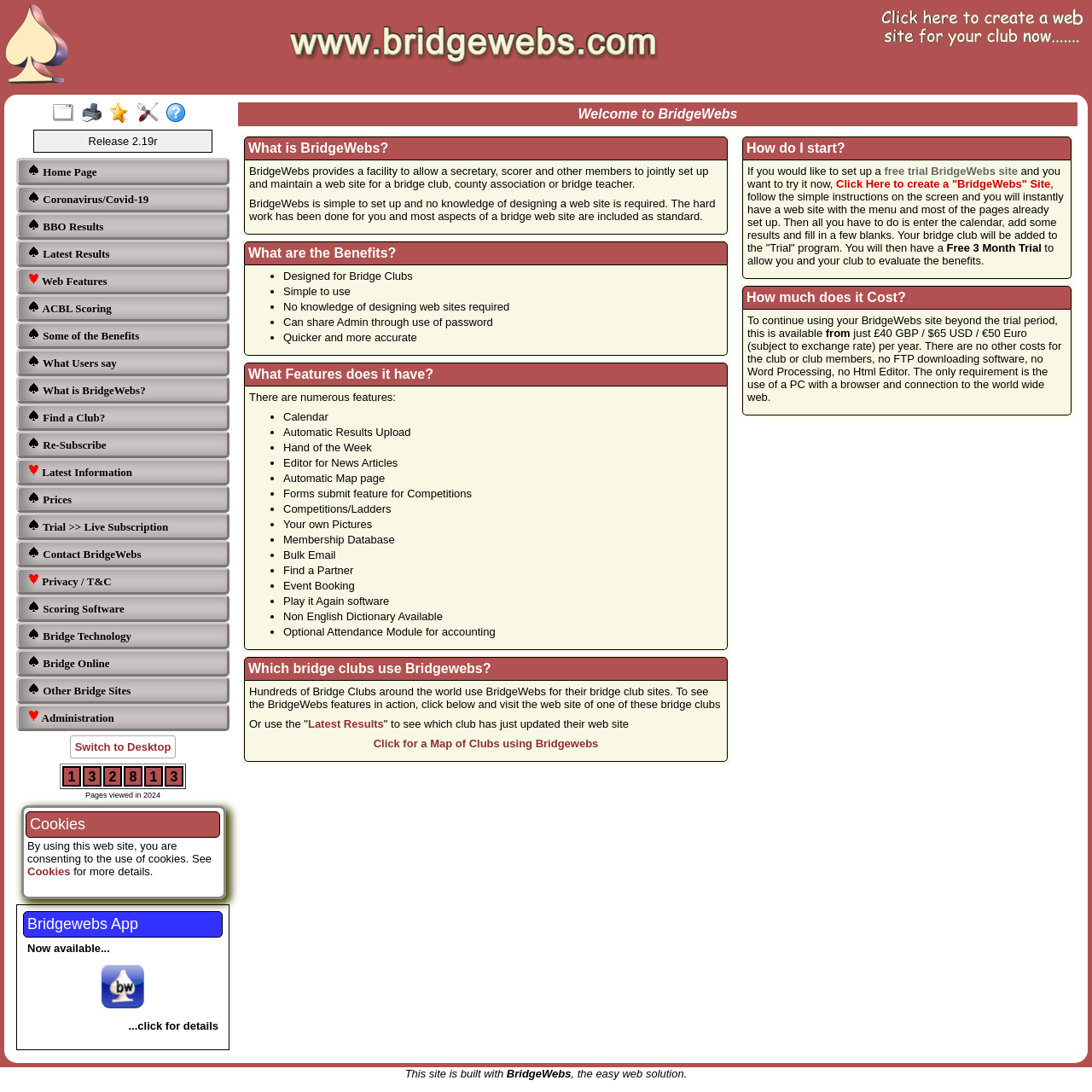Identify the bounding box coordinates of the region that should be clicked to execute the following instruction: "Check What is BridgeWebs?".

[0.223, 0.125, 0.666, 0.147]